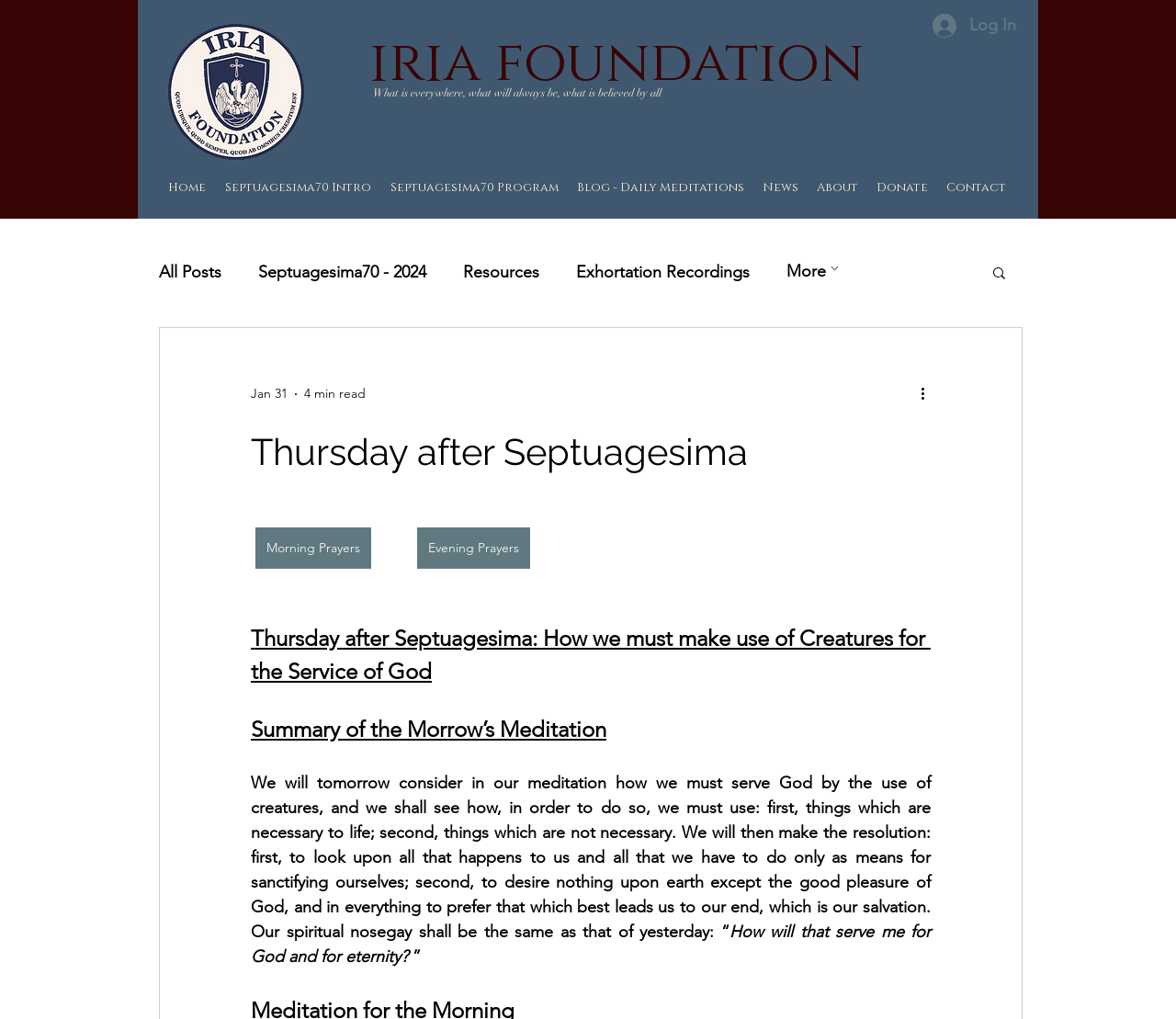Elaborate on the webpage's design and content in a detailed caption.

The webpage appears to be a religious website, specifically focused on daily meditations and prayers. At the top left corner, there is a logo of "IRIA Foundation" accompanied by a small image. Next to it, there is a heading that reads "IRIA Foundation". On the top right corner, there is a "Log In" button with a small icon.

Below the logo and the heading, there is a navigation menu with several links, including "Home", "Septuagesima70 Intro", "Septuagesima70 Program", "Blog - Daily Meditations", "News", "About", "Donate", and "Contact". This menu spans across the top of the page.

Underneath the navigation menu, there is another navigation menu labeled "blog" with links to "All Posts", "Septuagesima70 - 2024", "Resources", "Exhortation Recordings", and "More". This menu is located on the left side of the page.

On the right side of the page, there is a search button with a small icon. Below it, there is a date "Jan 31" and a label "4 min read". There is also a button labeled "More actions" with a small icon.

The main content of the page is a meditation for "Thursday after Septuagesima". It includes a heading, followed by two buttons for "Morning Prayers" and "Evening Prayers". Below these buttons, there are several blocks of text, including a summary of the meditation, a static text describing how to serve God by using creatures, and a question "How will that serve me for God and for eternity?"